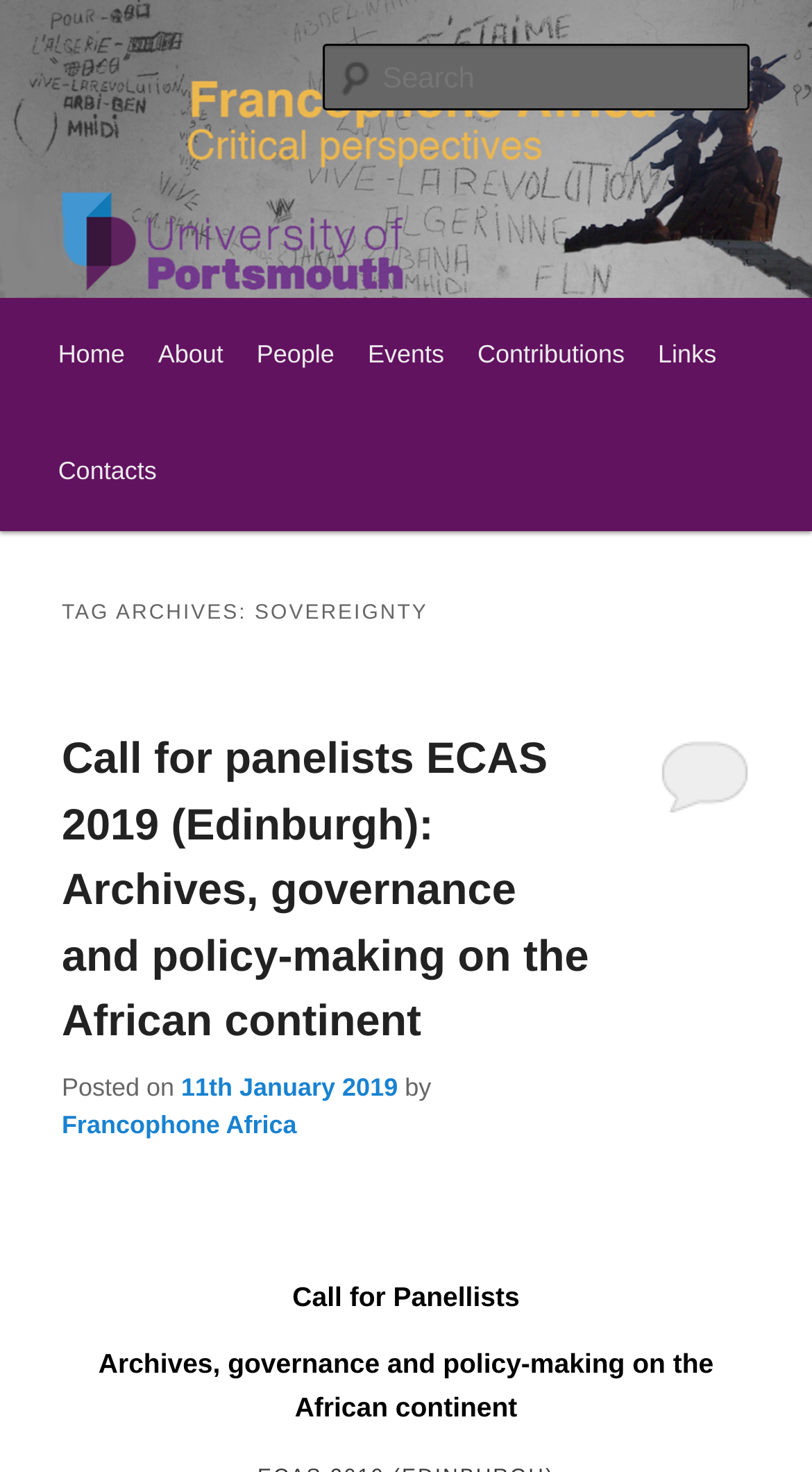Please find the main title text of this webpage.

Rethinking Francophone Africa